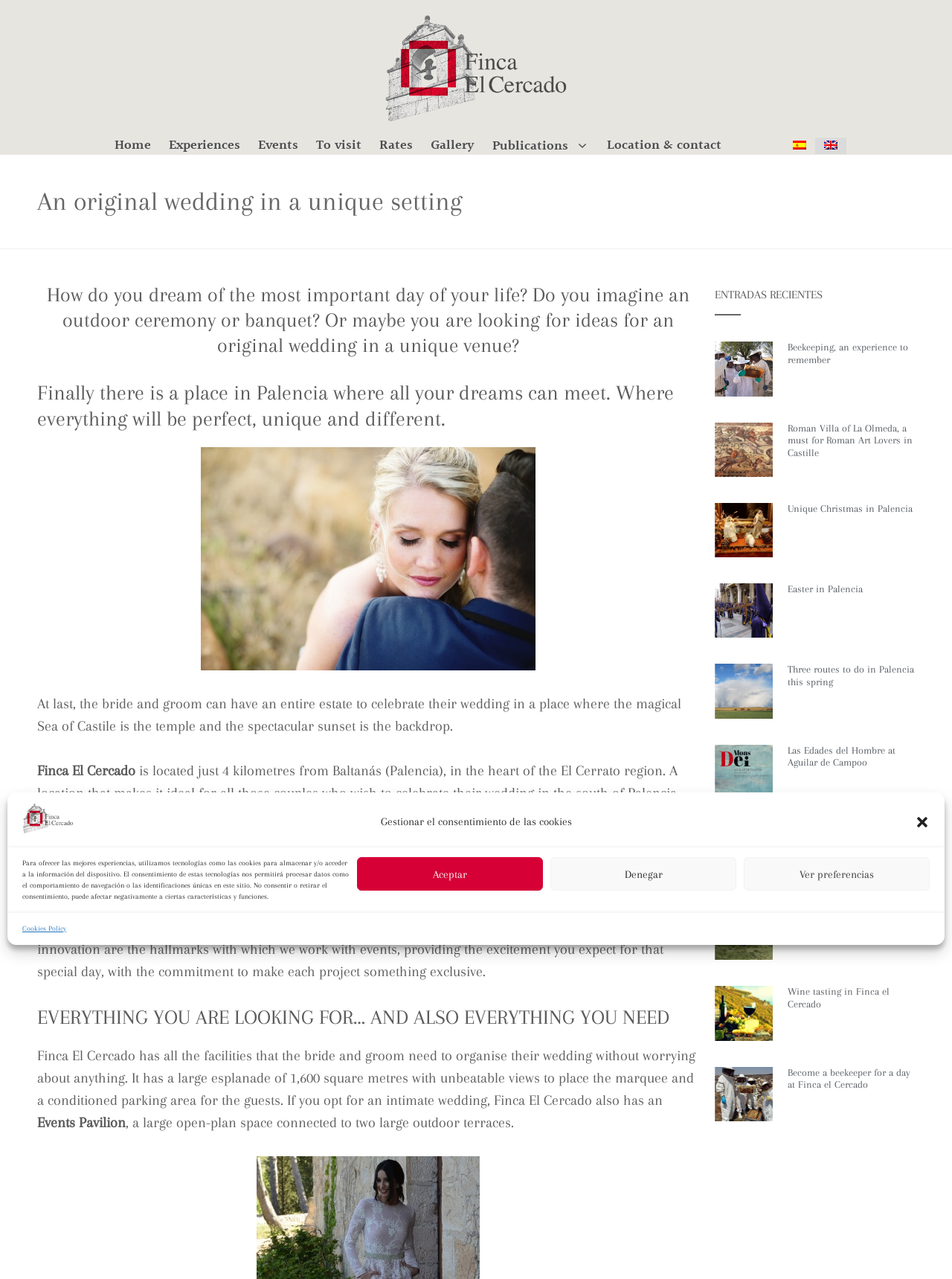Please mark the clickable region by giving the bounding box coordinates needed to complete this instruction: "View the 'Gallery'".

[0.443, 0.108, 0.508, 0.121]